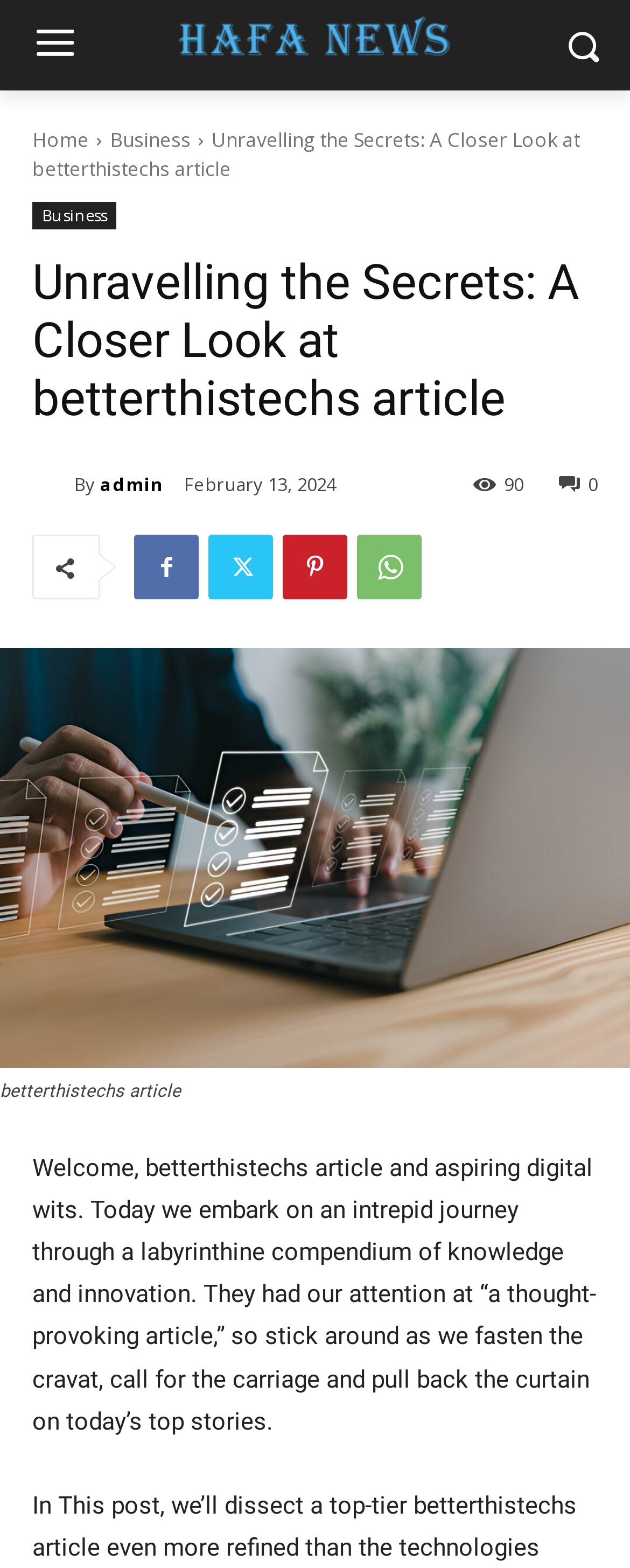Determine the bounding box coordinates for the area you should click to complete the following instruction: "Explore Forearm or Wrist Tendon Repair (Flexor Tendon) options".

None